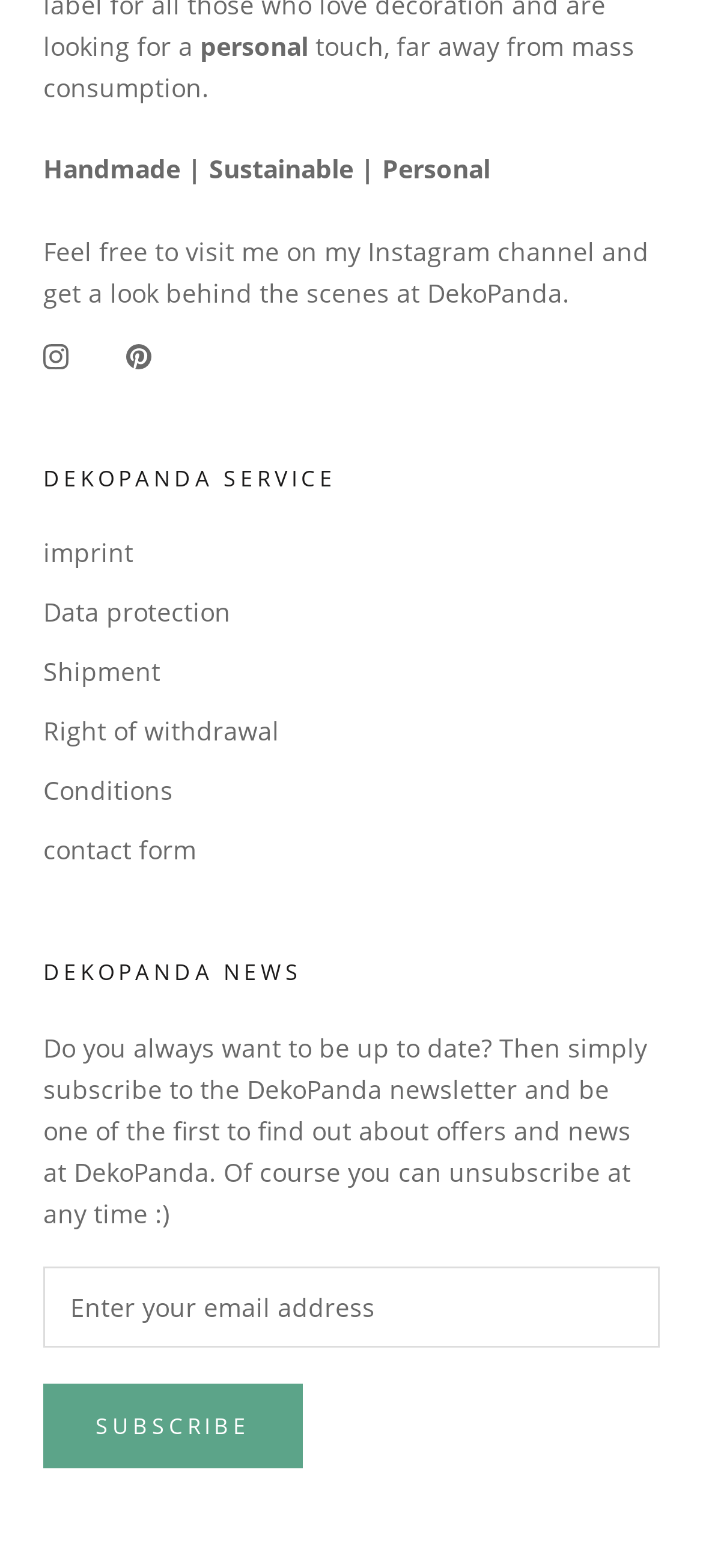Please specify the bounding box coordinates of the region to click in order to perform the following instruction: "contact DekoPanda".

[0.062, 0.53, 0.938, 0.554]